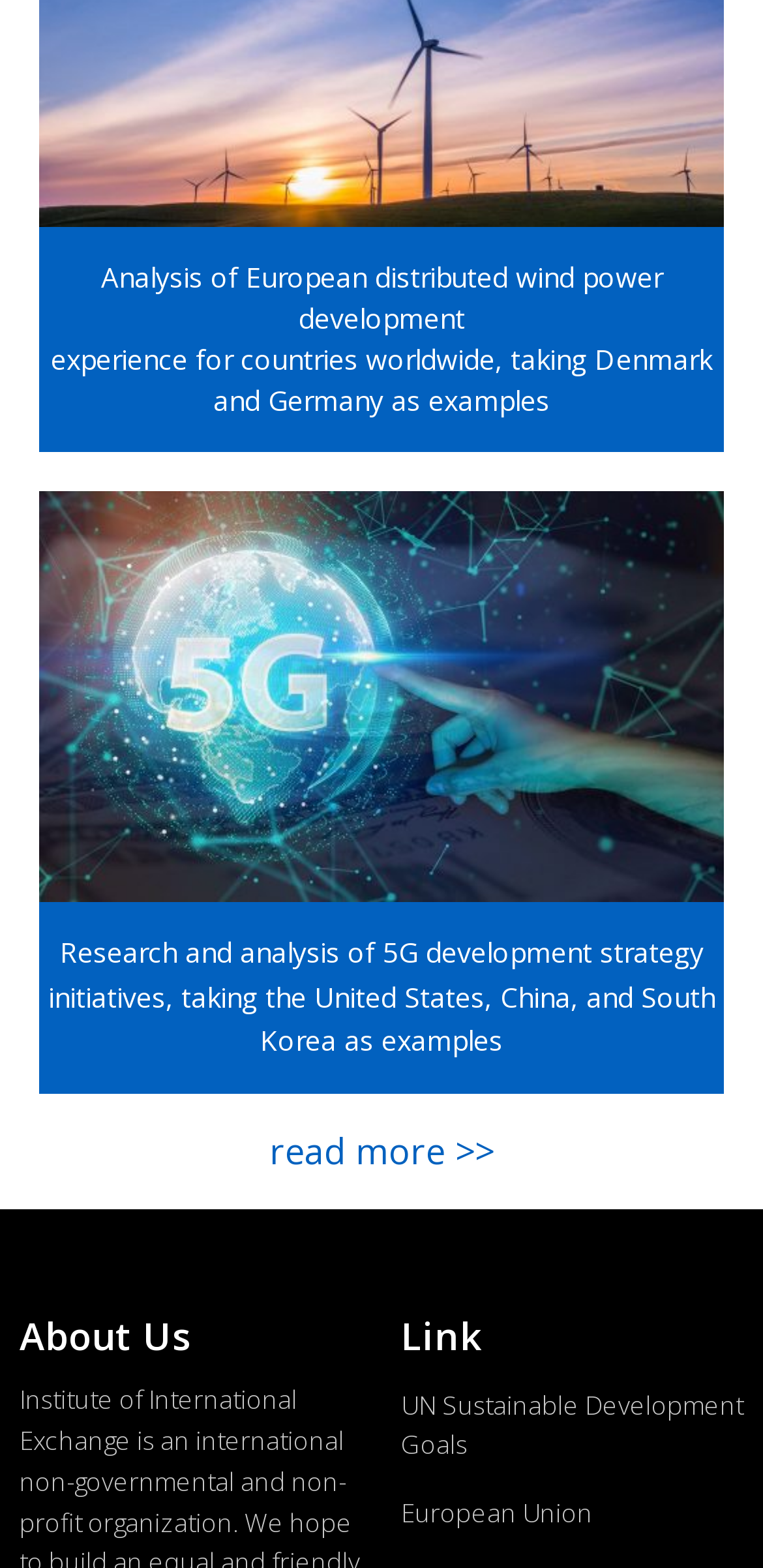What is the image below the first heading?
Make sure to answer the question with a detailed and comprehensive explanation.

The image is described as 'cropped-5G-KEE-webinar-social.jpg', which suggests that it is related to a 5G KEE webinar social event.